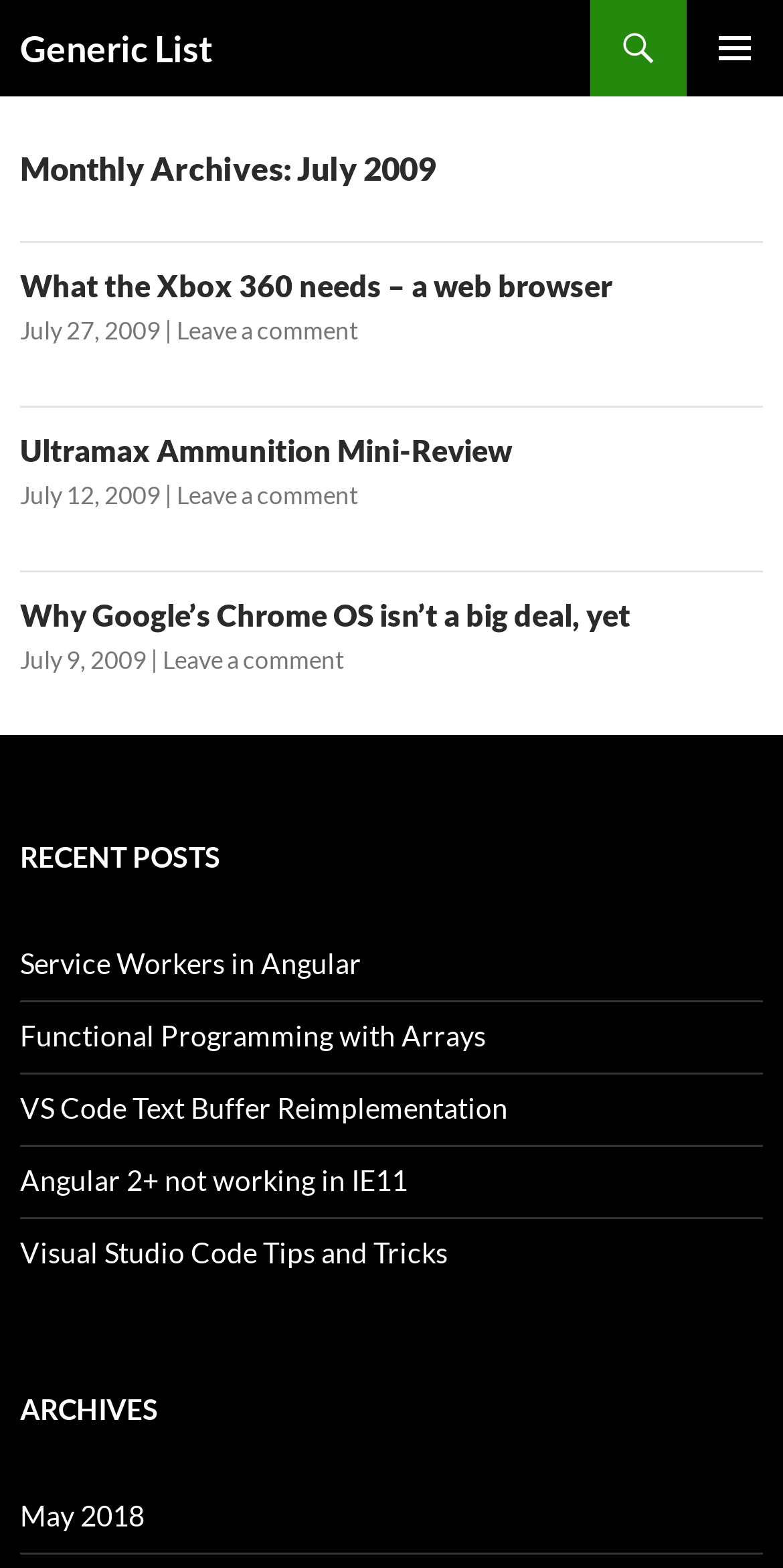Find the bounding box coordinates of the clickable region needed to perform the following instruction: "Read the article 'What the Xbox 360 needs – a web browser'". The coordinates should be provided as four float numbers between 0 and 1, i.e., [left, top, right, bottom].

[0.026, 0.17, 0.782, 0.193]